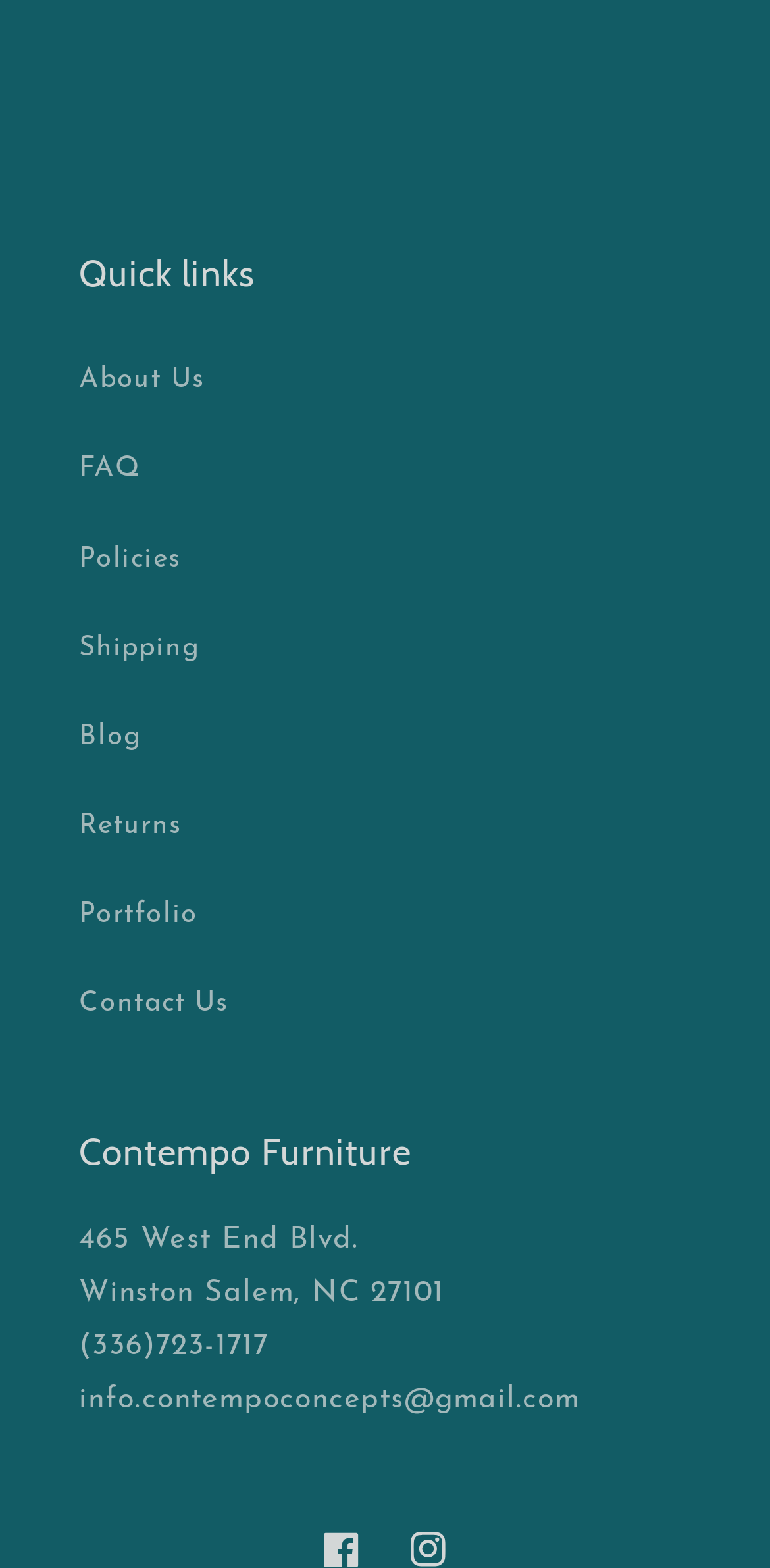Using the description "Blog", predict the bounding box of the relevant HTML element.

[0.103, 0.442, 0.897, 0.499]